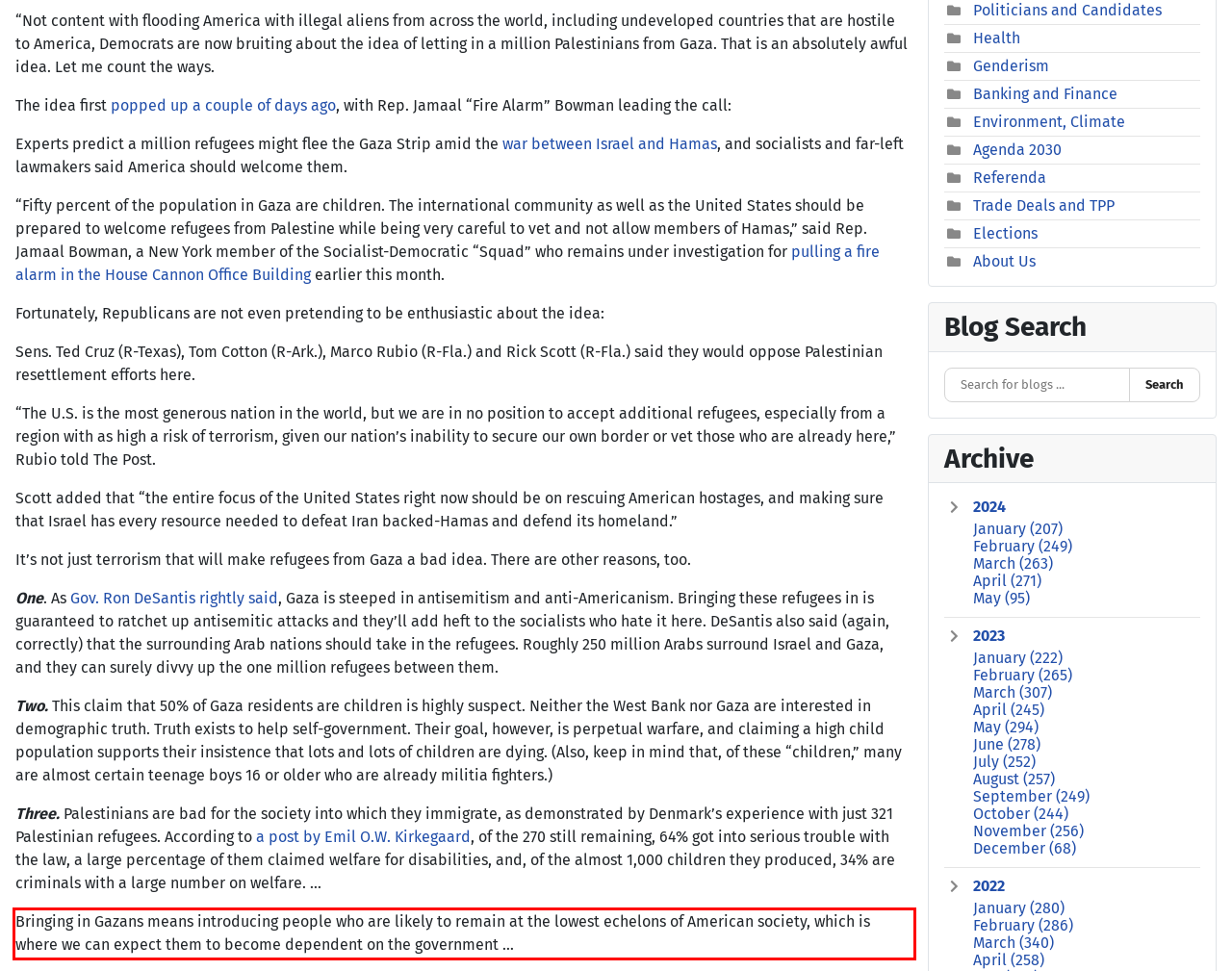You are provided with a screenshot of a webpage that includes a red bounding box. Extract and generate the text content found within the red bounding box.

Bringing in Gazans means introducing people who are likely to remain at the lowest echelons of American society, which is where we can expect them to become dependent on the government …